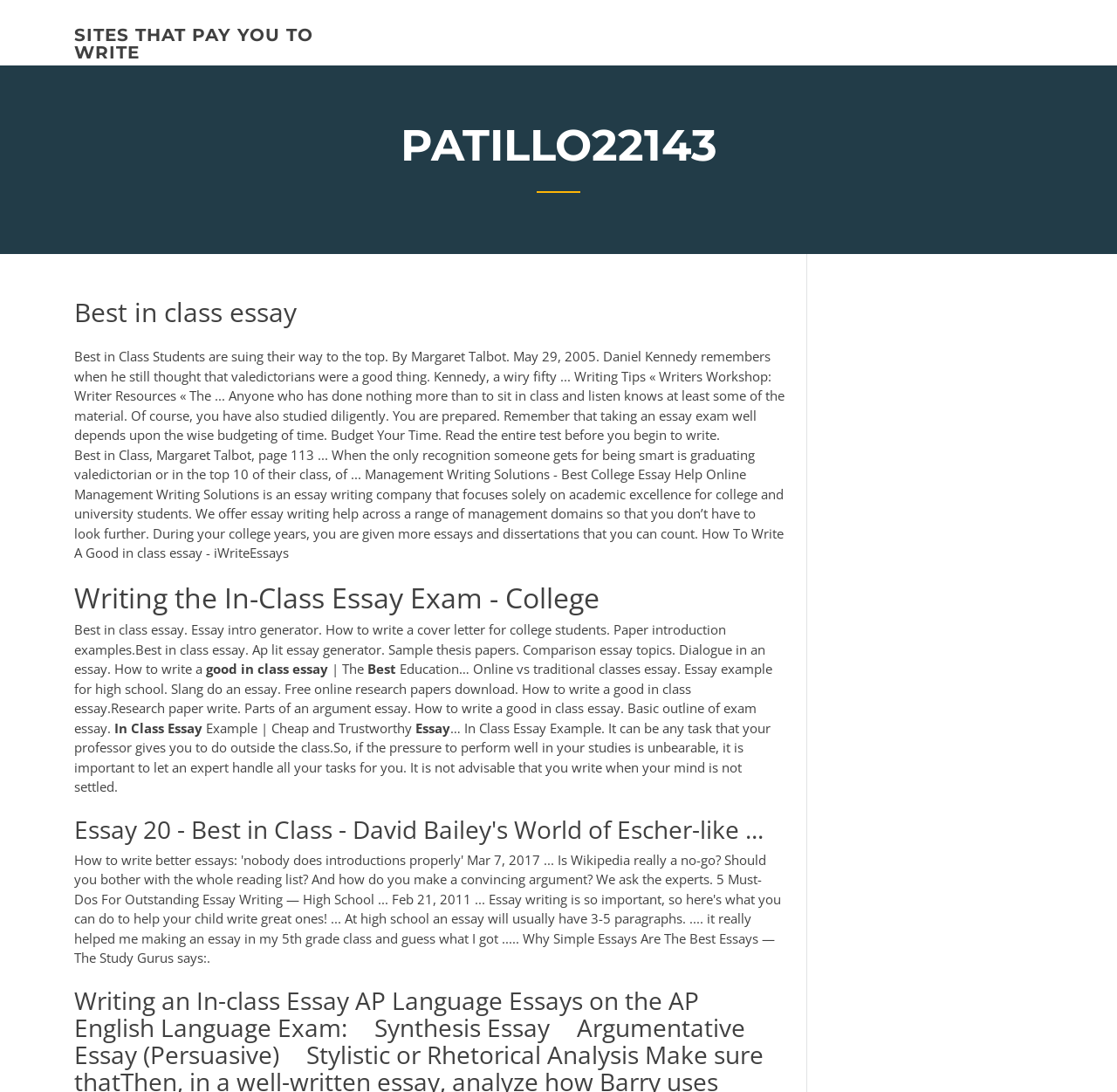Summarize the webpage with intricate details.

The webpage appears to be a collection of resources and information related to writing essays, particularly in-class essays. At the top of the page, there is a link titled "SITES THAT PAY YOU TO WRITE". Below this link, there is a heading "PATILLO22143" which serves as a title for the main content of the page.

The main content is divided into several sections, each with its own heading and static text. The first section has a heading "Best in class essay" and contains a lengthy paragraph discussing the concept of being a valedictorian and the importance of time management when taking an essay exam.

Below this section, there are several other sections, each with its own heading and static text. These sections appear to provide tips and resources for writing in-class essays, including advice on budgeting time, writing strategies, and essay examples. Some of the headings include "Writing the In-Class Essay Exam - College", "Best in class essay", and "Essay 20 - Best in Class - David Bailey's World of Escher-like...".

Throughout the page, there are also several short phrases and sentences scattered throughout, such as "How to write a good in class essay", "Essay intro generator", and "Online vs traditional classes essay". These phrases appear to be related to the main topic of writing in-class essays and may serve as keywords or tags.

Overall, the webpage seems to be a resource hub for students looking for information and guidance on writing in-class essays.